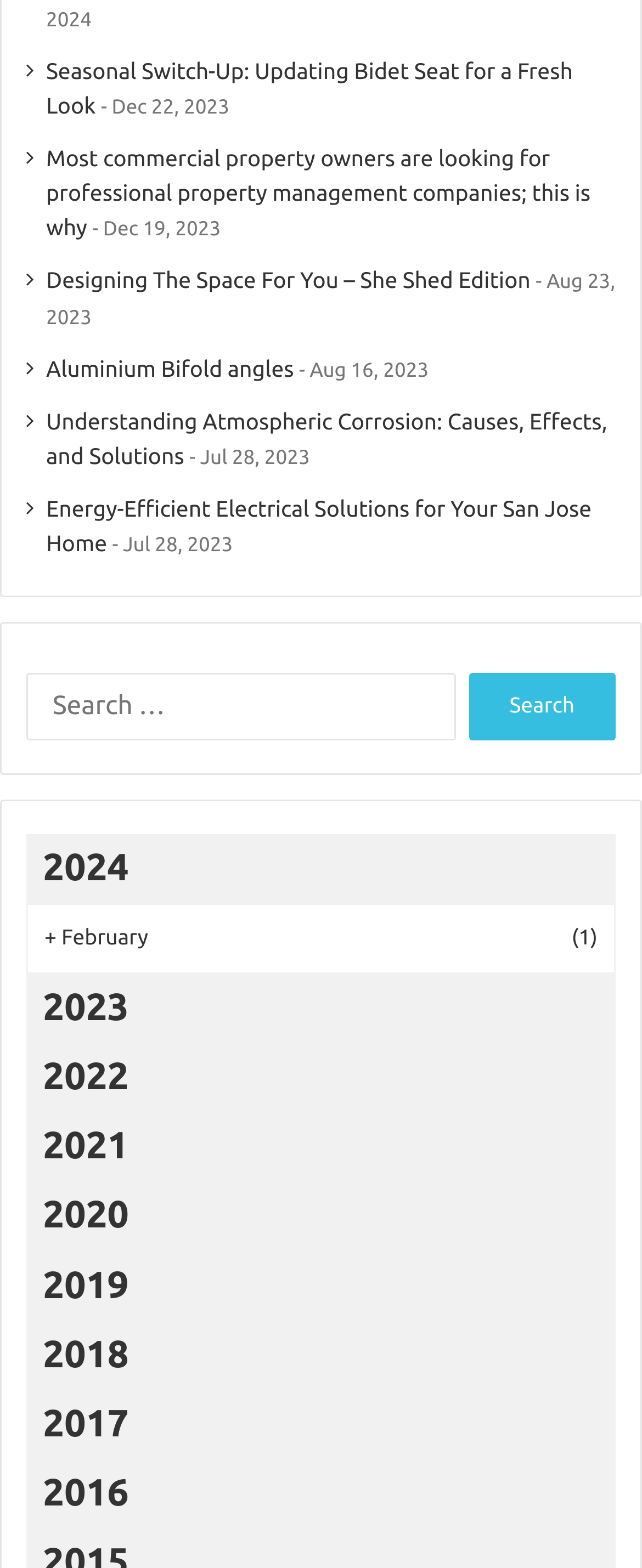Find the UI element described as: "2019" and predict its bounding box coordinates. Ensure the coordinates are four float numbers between 0 and 1, [left, top, right, bottom].

[0.041, 0.798, 0.959, 0.842]